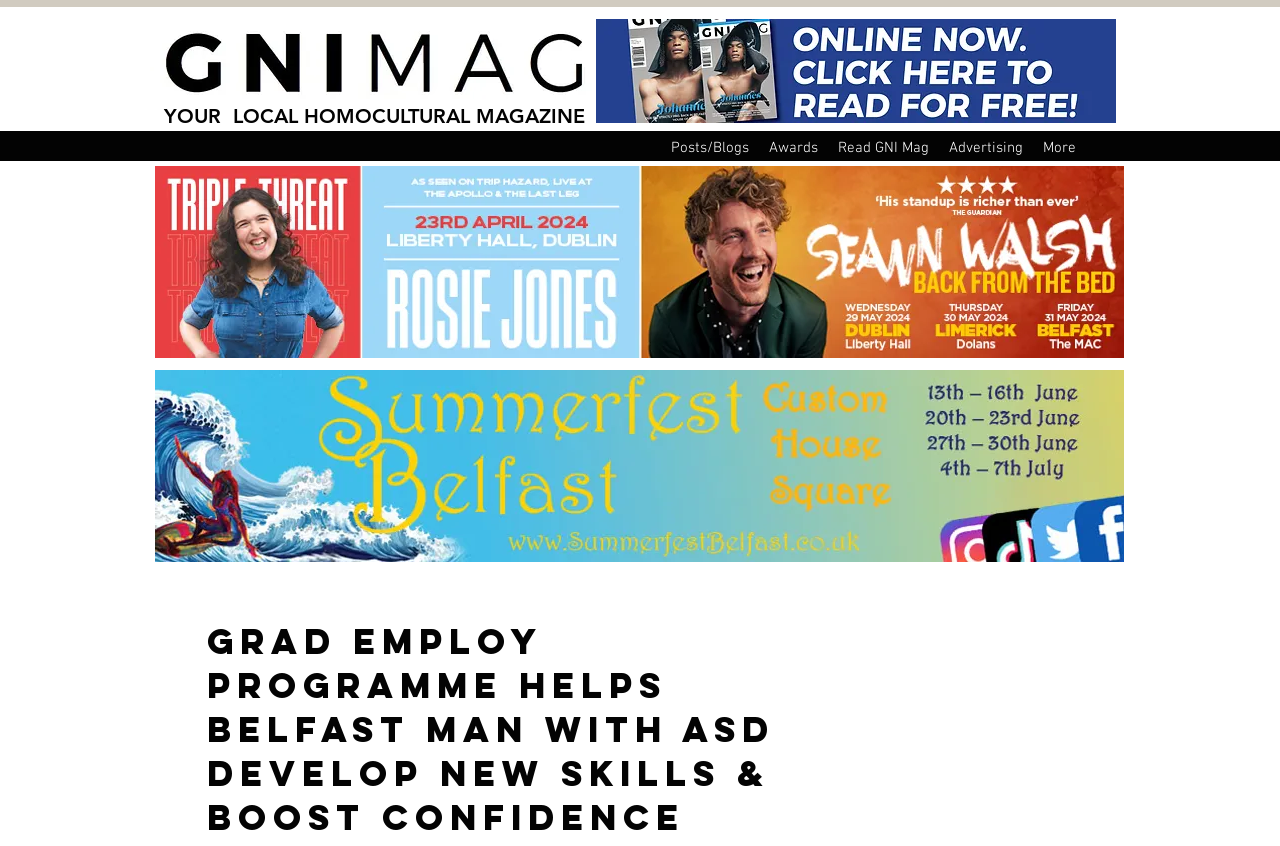Answer the following query with a single word or phrase:
What is the purpose of the 'Grad Employ Programme'?

To help people with disability access dream jobs